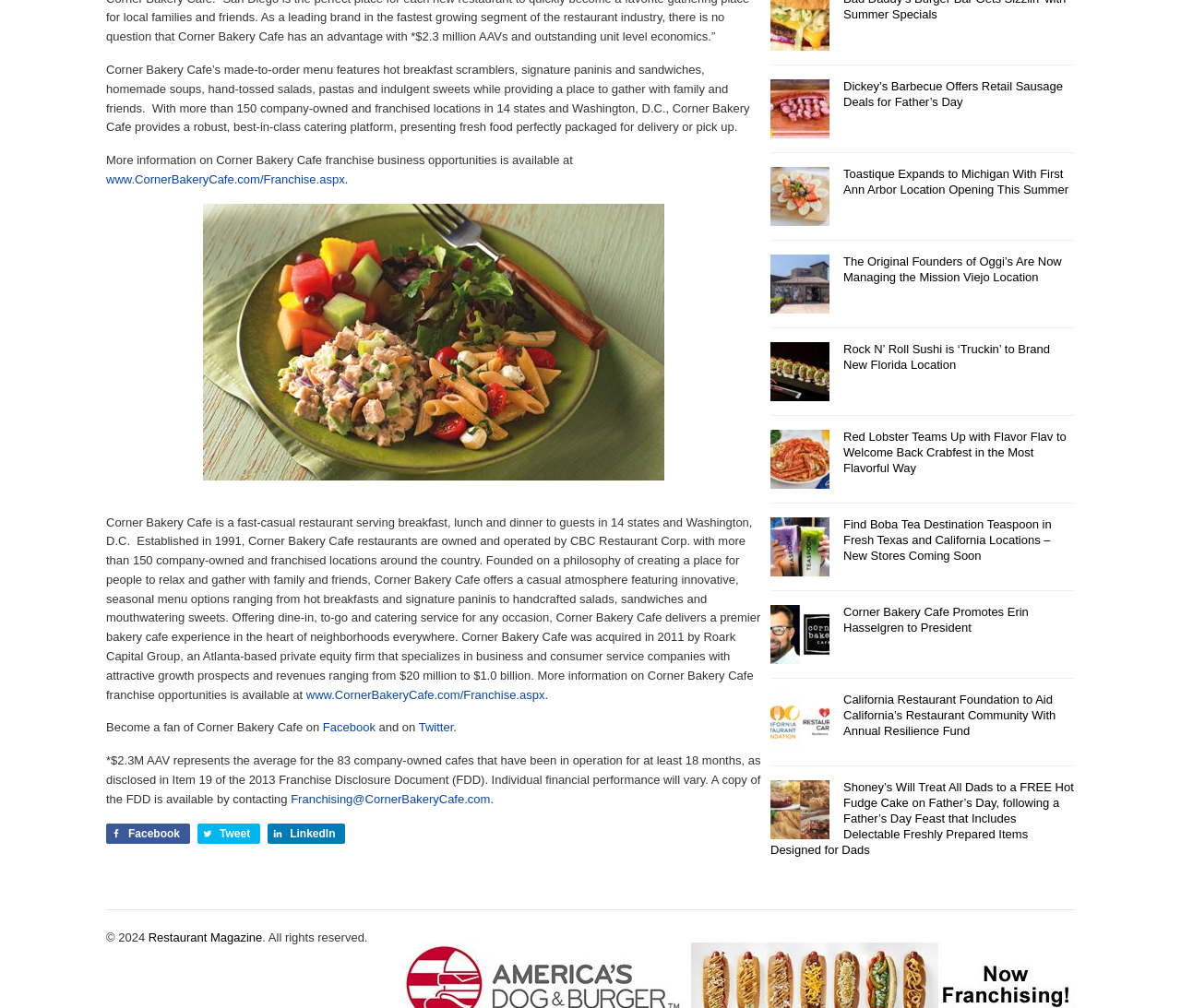Give a one-word or phrase response to the following question: How many company-owned and franchised locations does Corner Bakery Cafe have?

More than 150